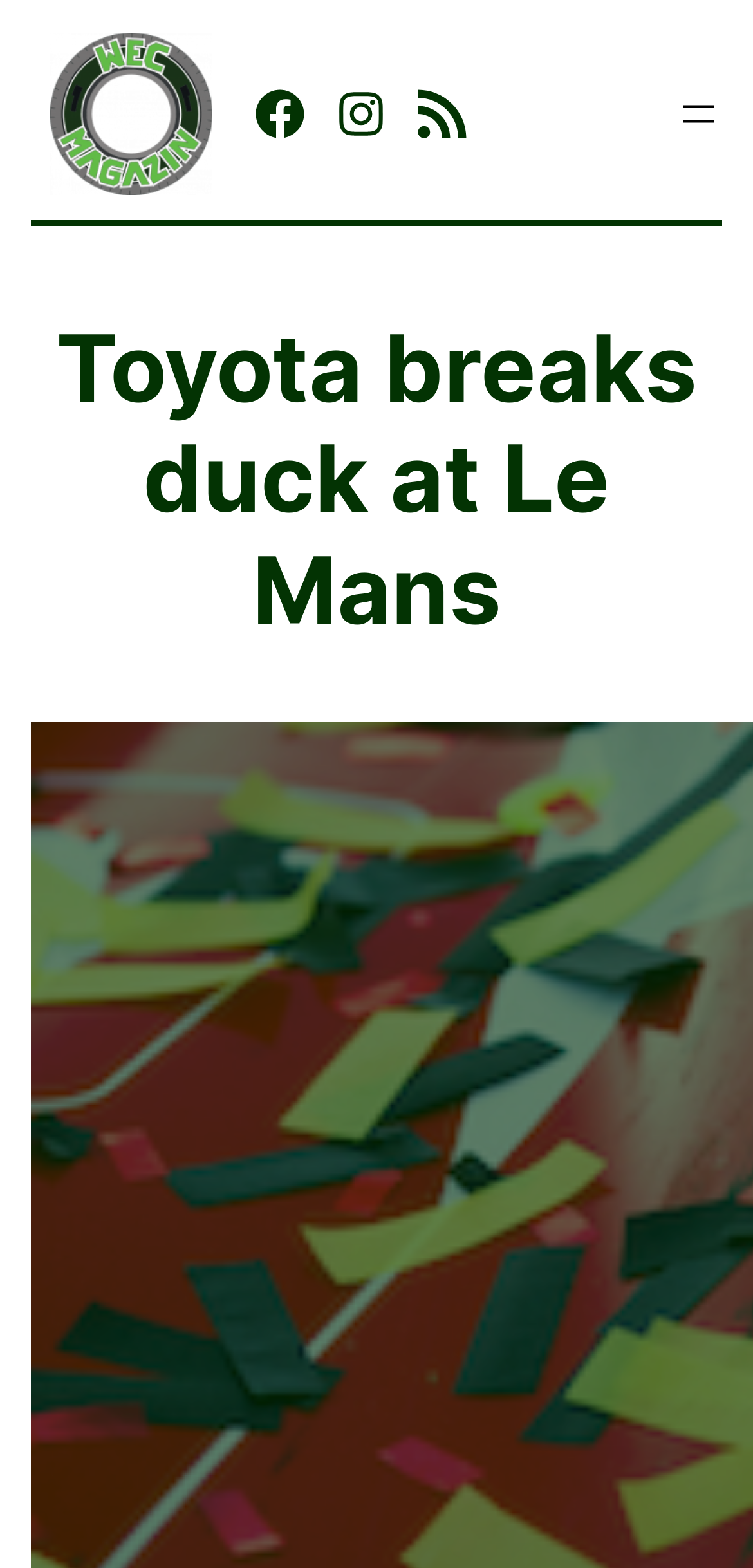Given the element description "RSS Feed" in the screenshot, predict the bounding box coordinates of that UI element.

[0.549, 0.055, 0.626, 0.091]